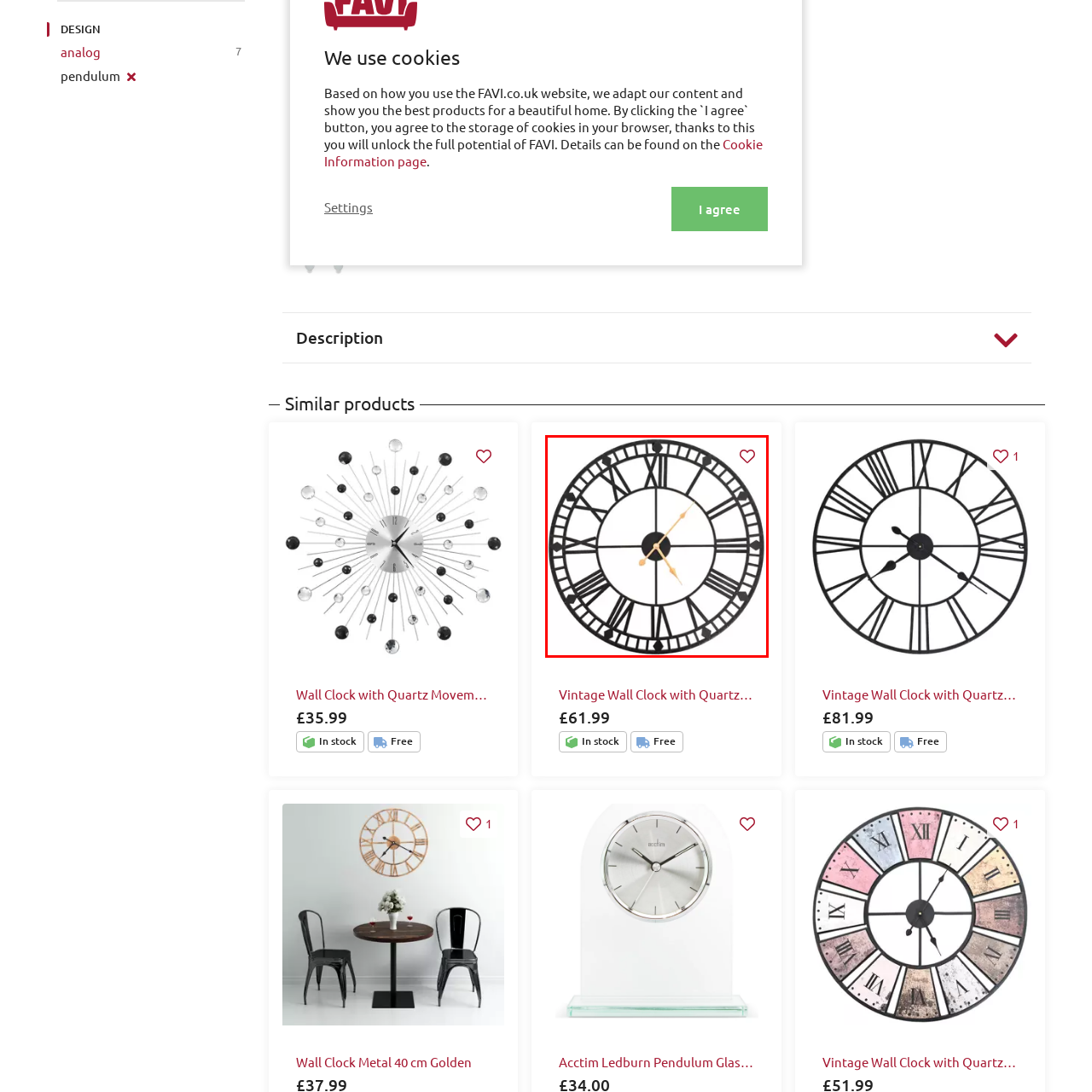Pay attention to the area highlighted by the red boundary and answer the question with a single word or short phrase: 
Is the clock solely a functional timepiece?

No